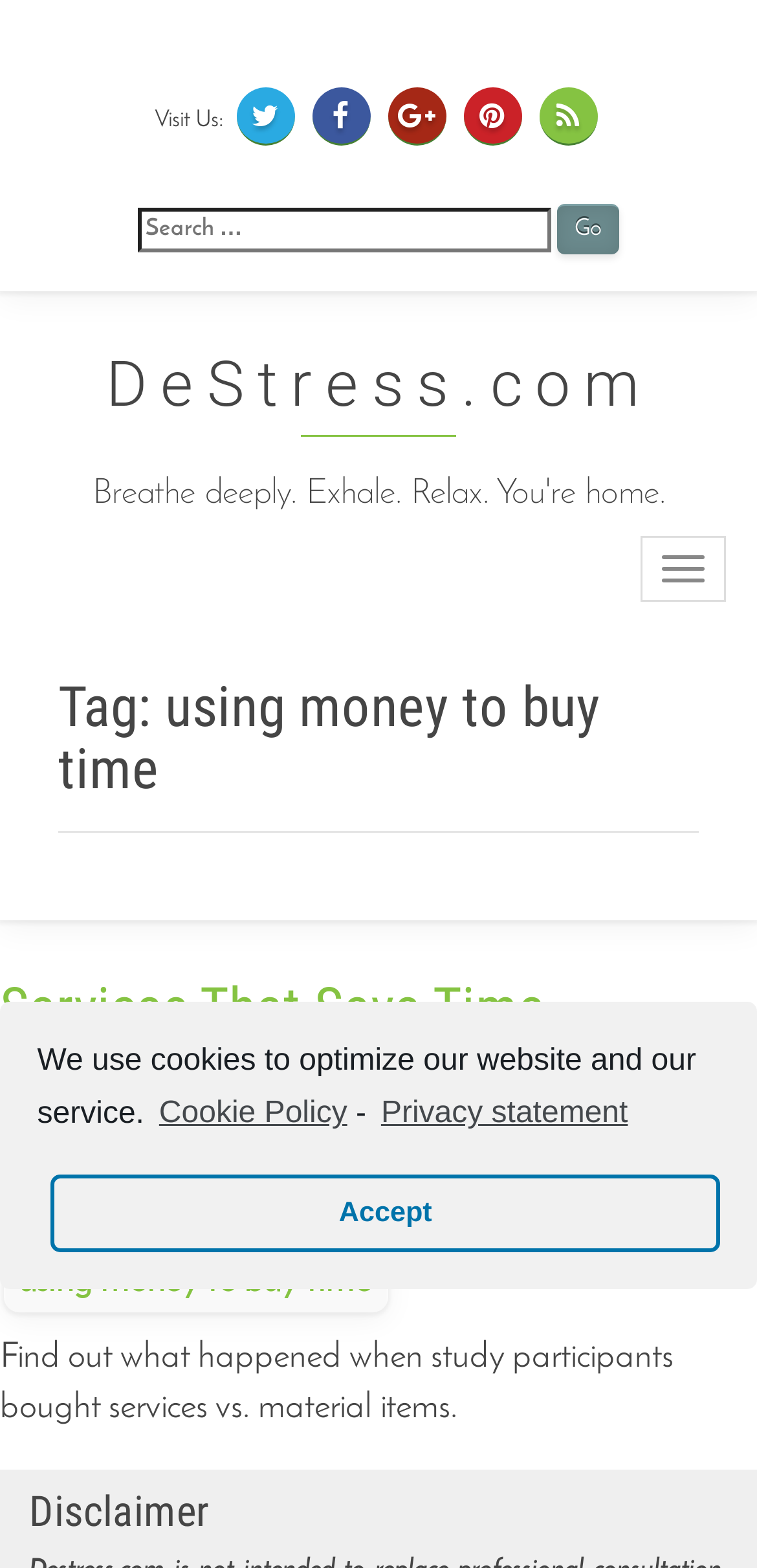What is the disclaimer section about?
Using the image as a reference, answer the question in detail.

The disclaimer section is located at the bottom of the page, and it contains a heading element with the text 'Disclaimer'. The content of the disclaimer section is not specified, but it is likely to contain information about the website's terms and conditions or liability.